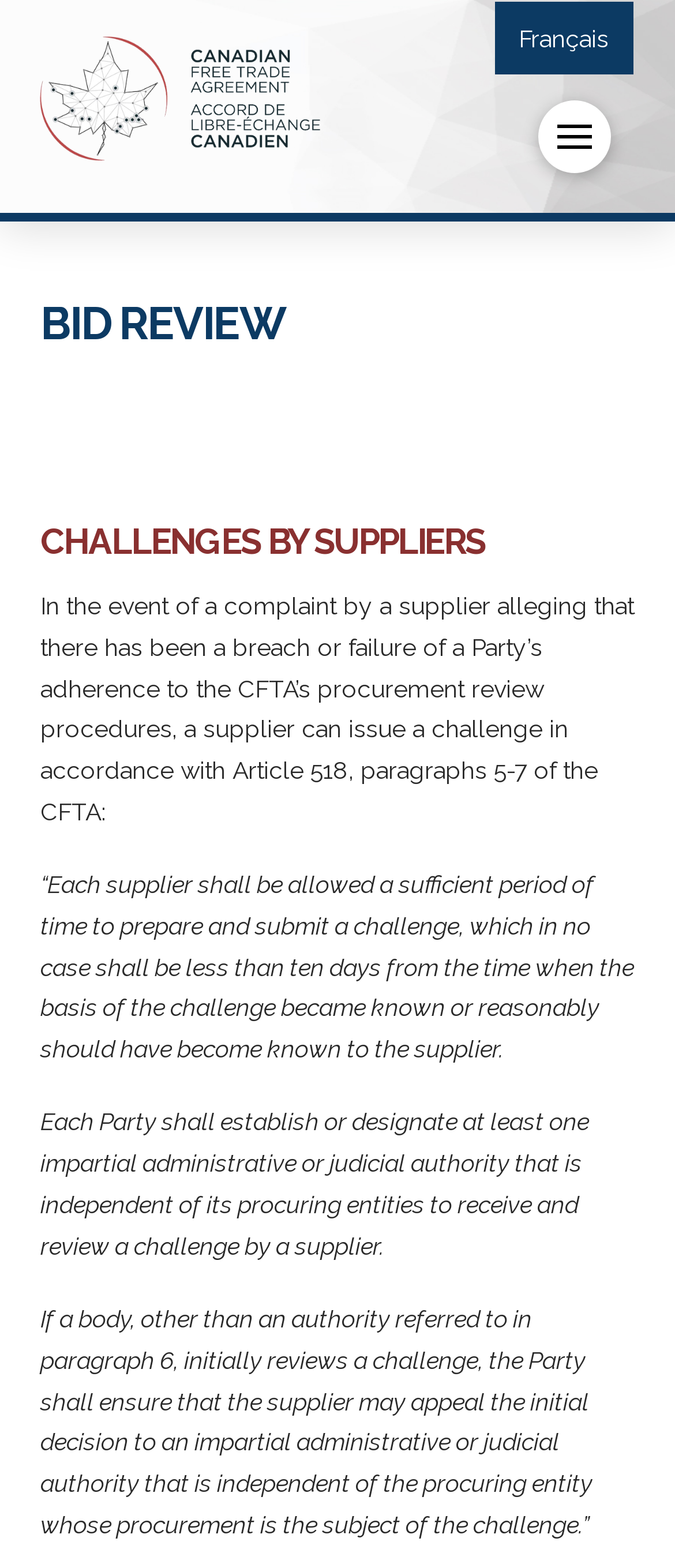What is the purpose of the impartial administrative or judicial authority? Please answer the question using a single word or phrase based on the image.

To receive and review a challenge by a supplier